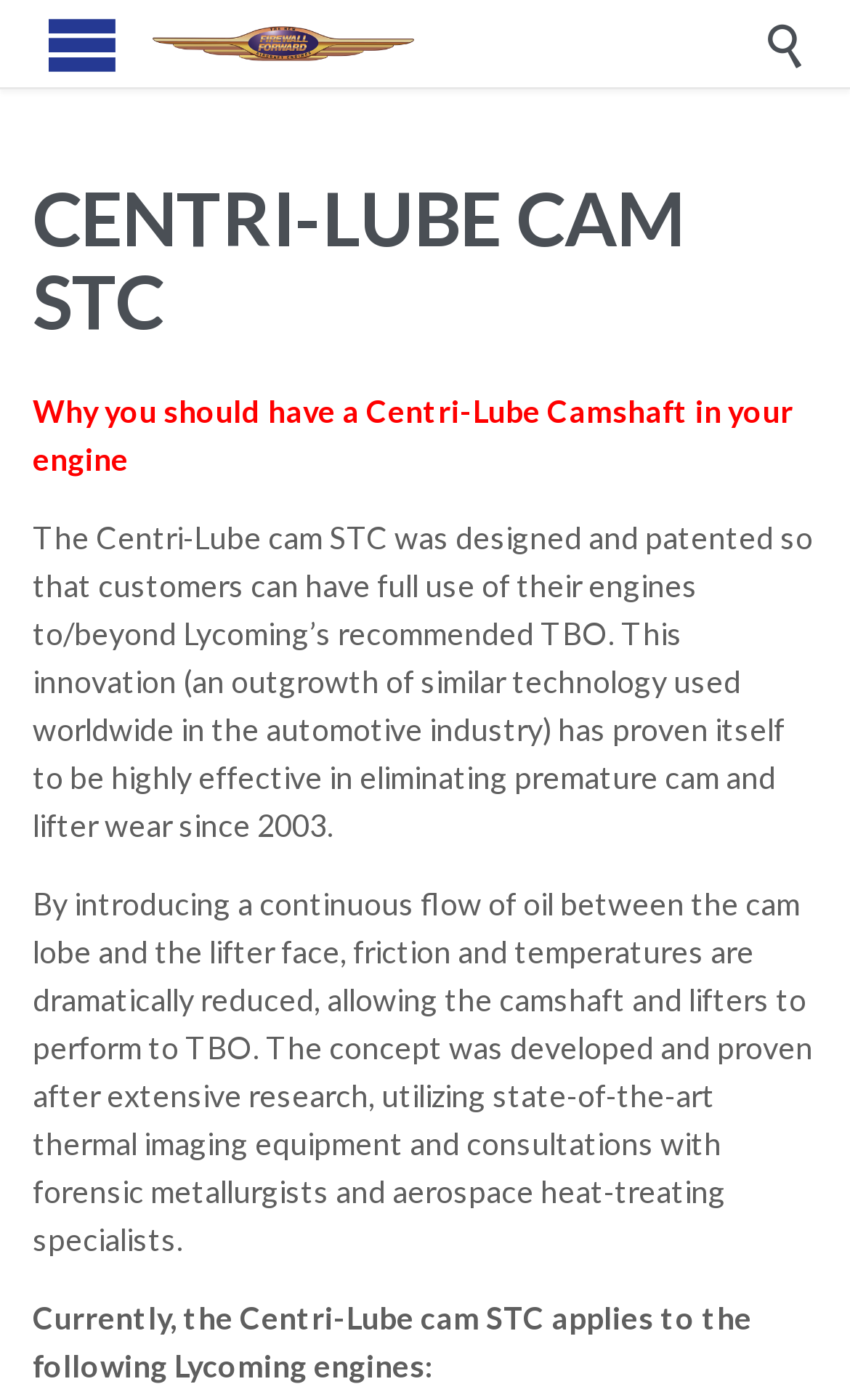What is the position of the button with icon ''?
Please look at the screenshot and answer in one word or a short phrase.

Top right corner